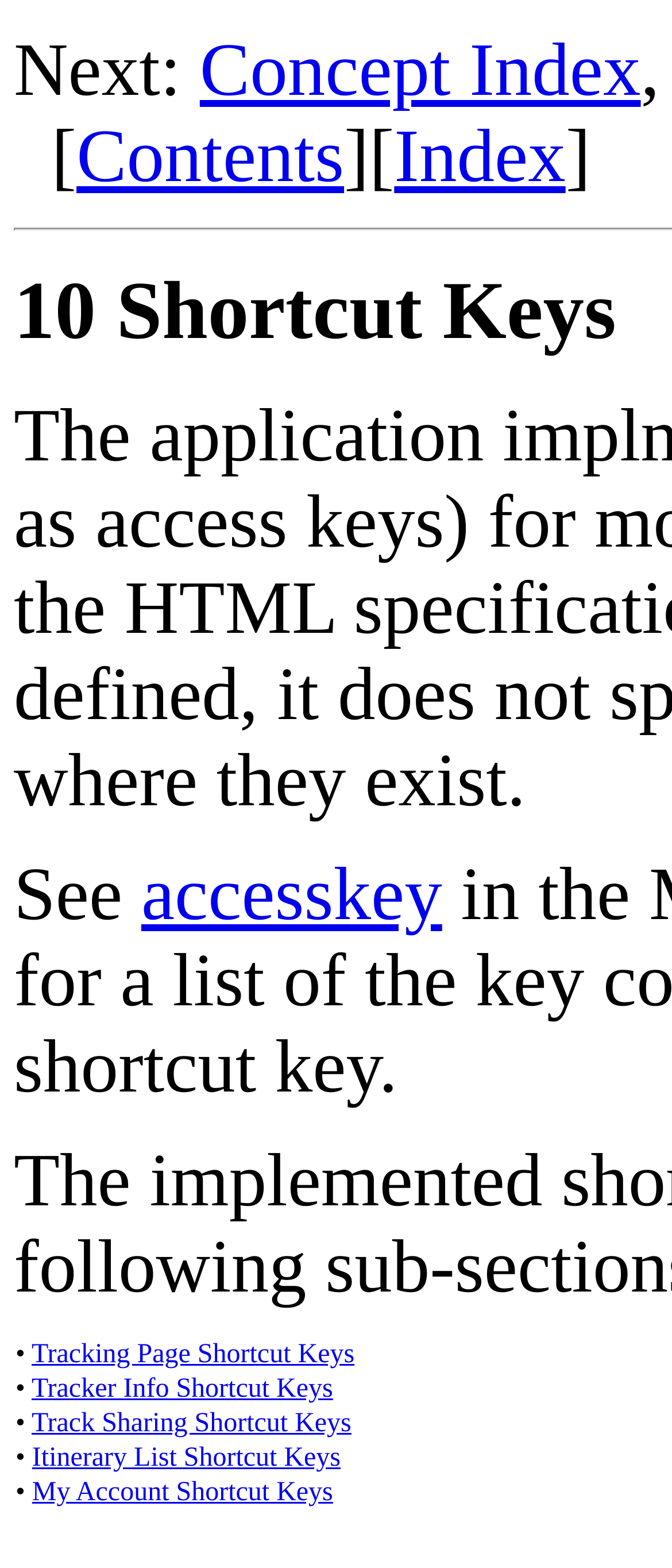Locate the bounding box coordinates of the area to click to fulfill this instruction: "View file managers". The bounding box should be presented as four float numbers between 0 and 1, in the order [left, top, right, bottom].

None